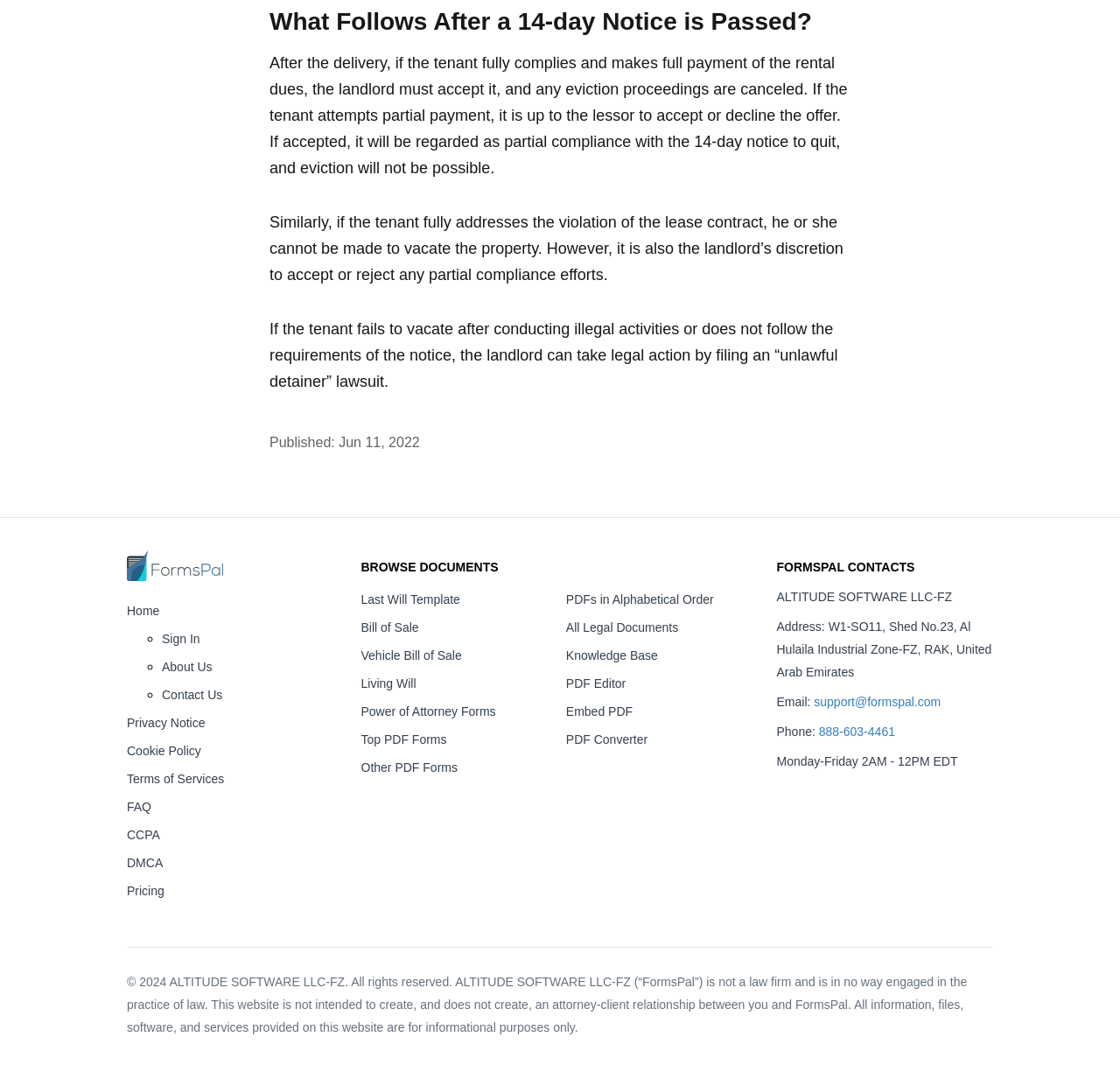Using the element description: "CCPA", determine the bounding box coordinates for the specified UI element. The coordinates should be four float numbers between 0 and 1, [left, top, right, bottom].

[0.113, 0.772, 0.143, 0.785]